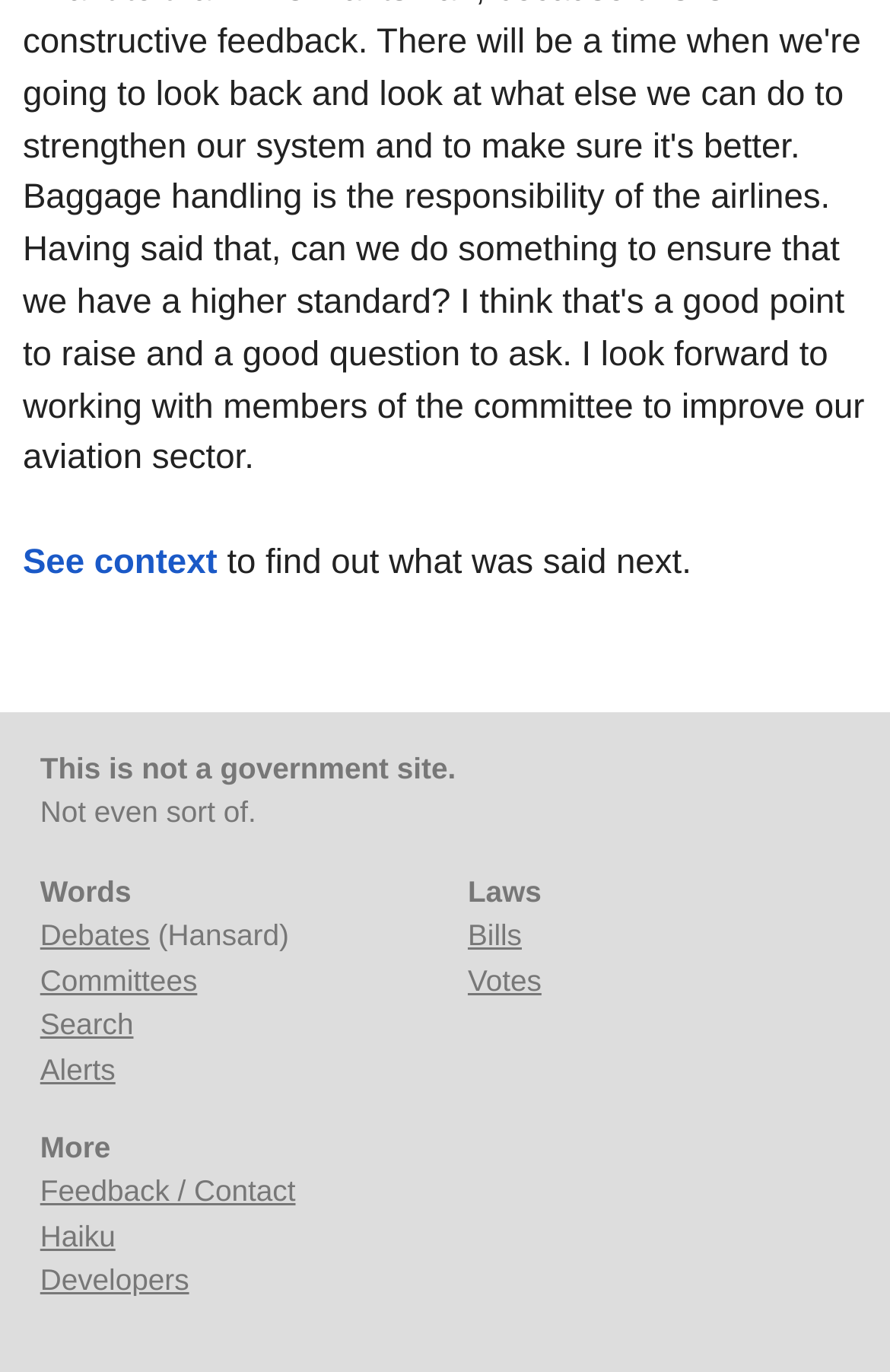Please locate the clickable area by providing the bounding box coordinates to follow this instruction: "Click on Tom Ford Private Blend Tuscan".

None